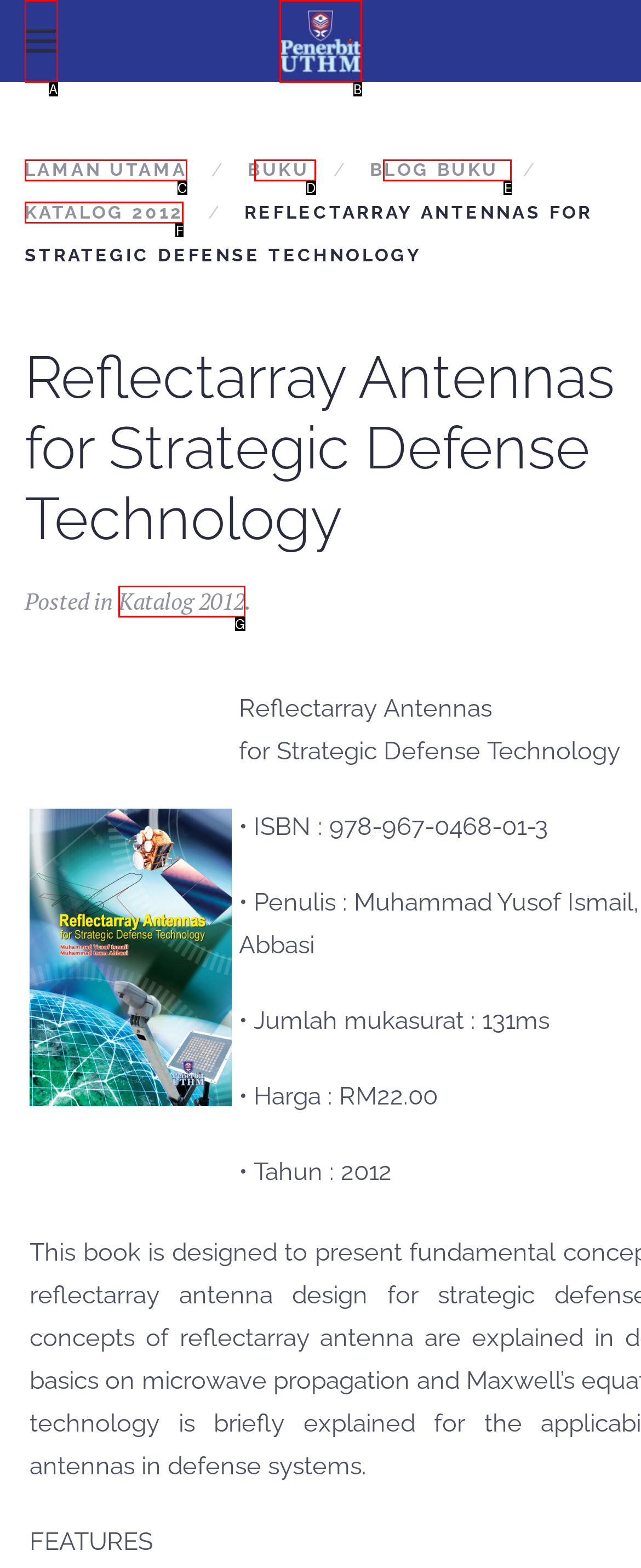Find the HTML element that suits the description: aria-label="Back to home"
Indicate your answer with the letter of the matching option from the choices provided.

B